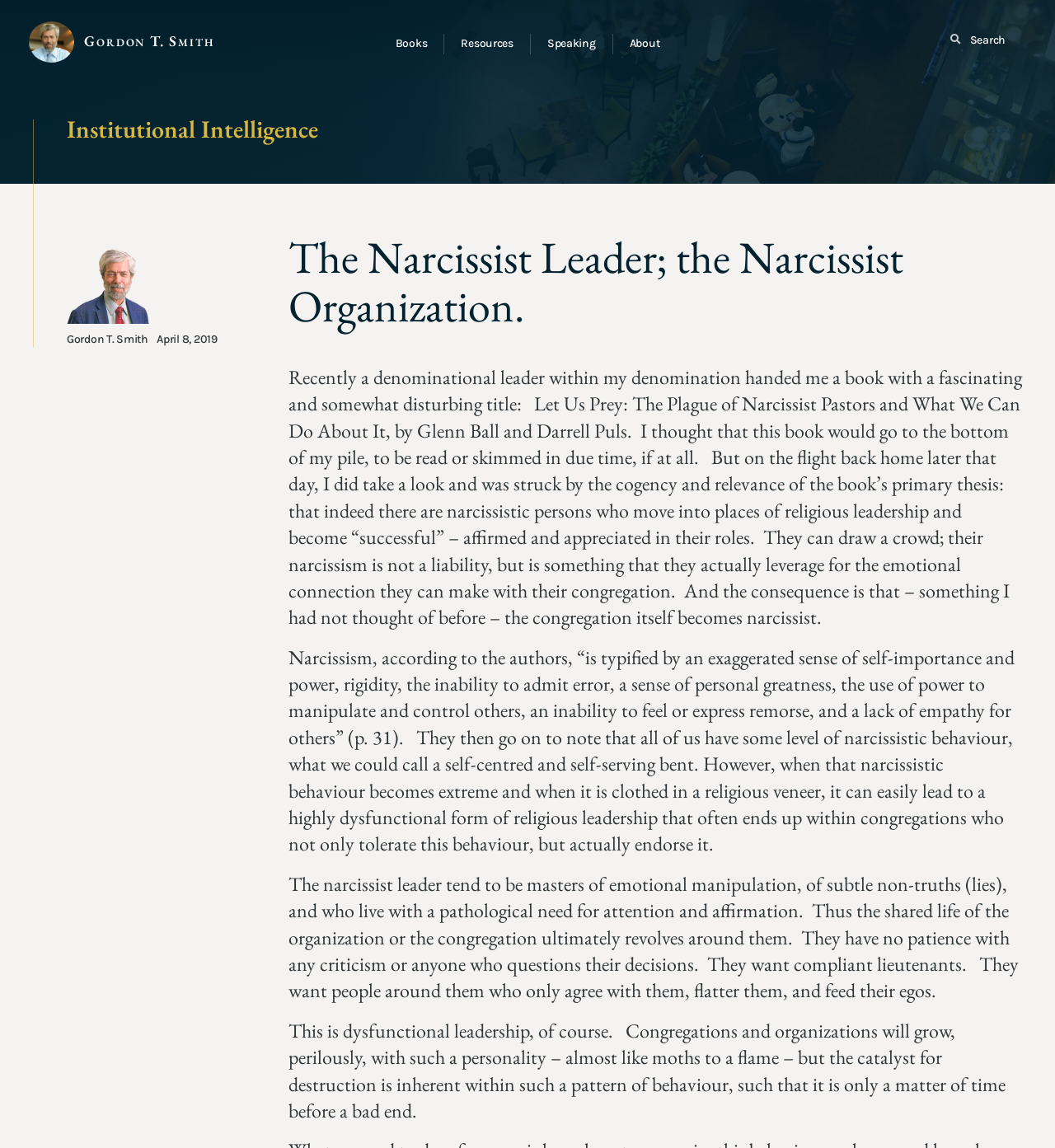Could you please study the image and provide a detailed answer to the question:
What is a characteristic of a narcissist leader?

One of the characteristics of a narcissist leader is mentioned in the text 'The narcissist leader tend to be masters of emotional manipulation, of subtle non-truths (lies), and who live with a pathological need for attention and affirmation.' with a bounding box coordinate of [0.273, 0.759, 0.966, 0.874].